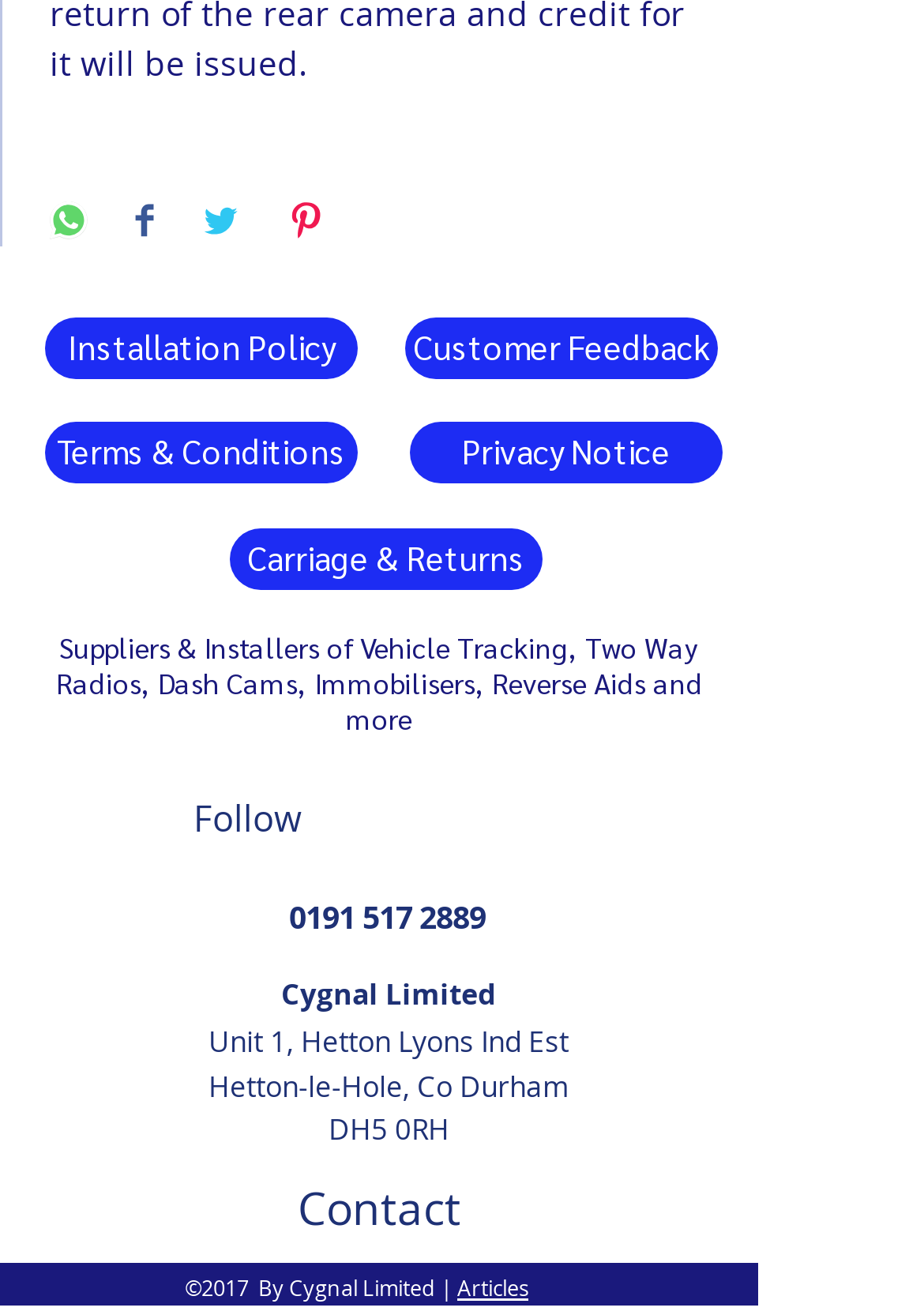Please identify the bounding box coordinates of the region to click in order to complete the task: "Share on WhatsApp". The coordinates must be four float numbers between 0 and 1, specified as [left, top, right, bottom].

[0.054, 0.154, 0.095, 0.188]